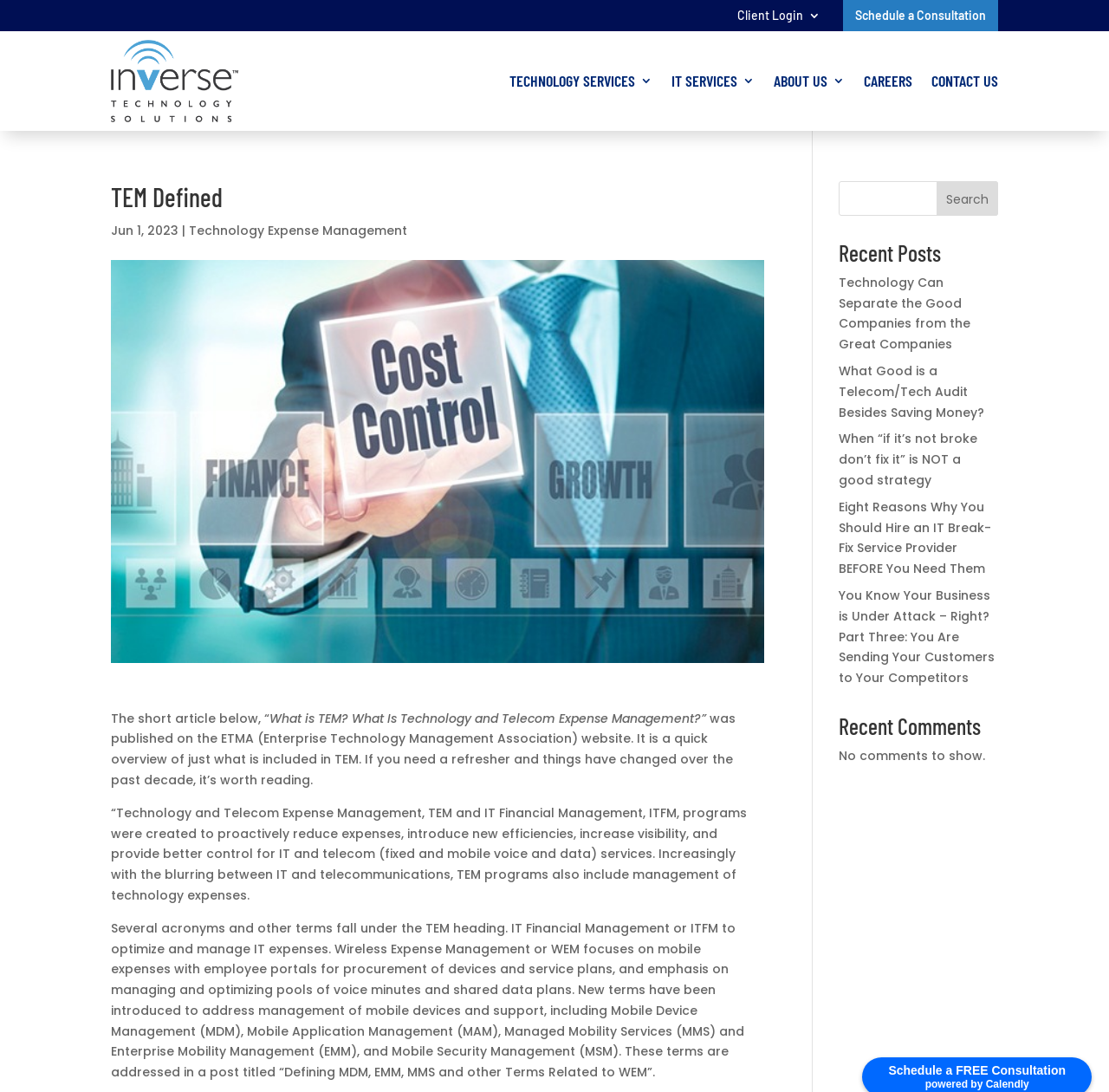Find and indicate the bounding box coordinates of the region you should select to follow the given instruction: "Login to client area".

[0.665, 0.009, 0.74, 0.026]